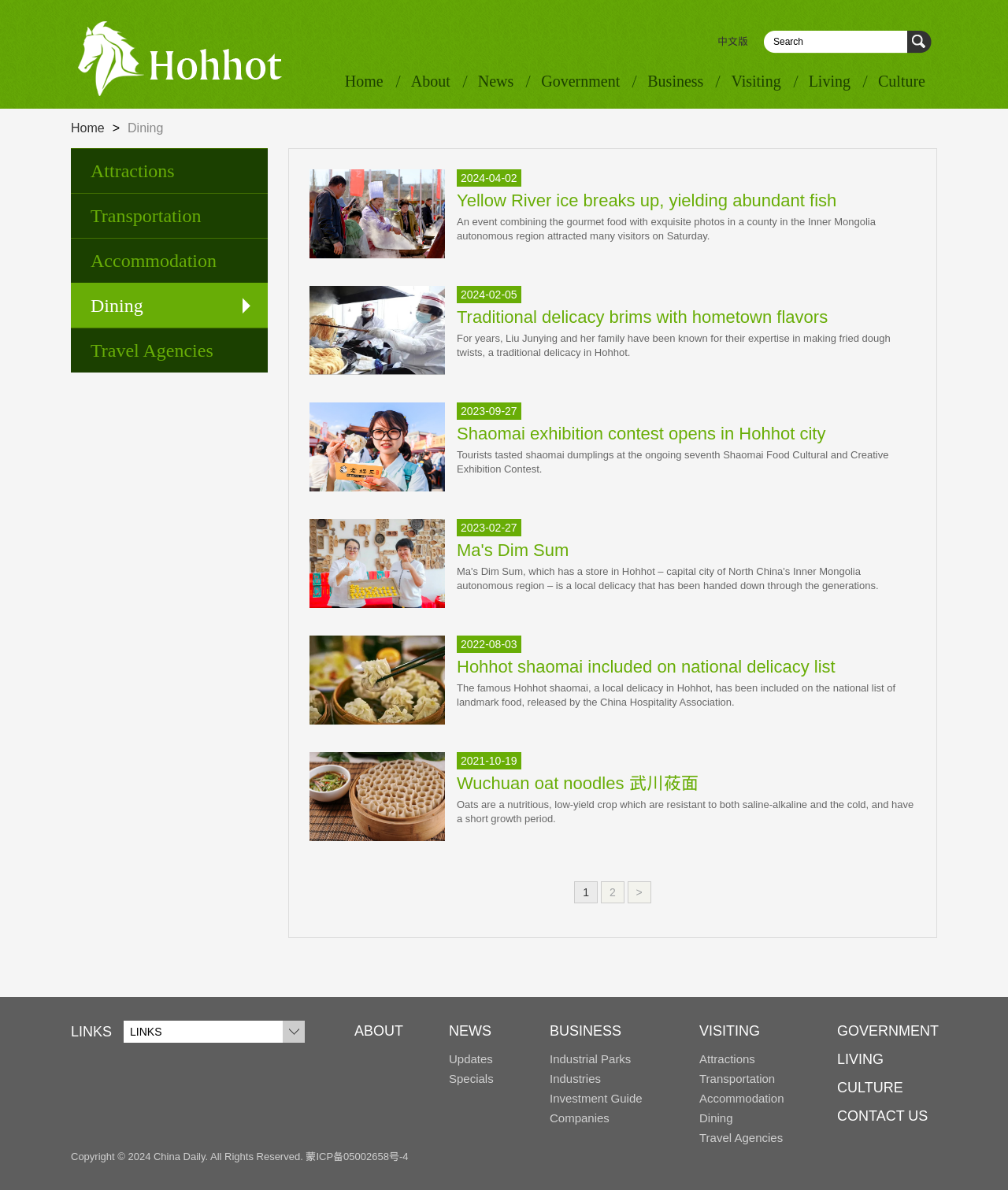Could you indicate the bounding box coordinates of the region to click in order to complete this instruction: "Learn about Business".

[0.545, 0.86, 0.616, 0.873]